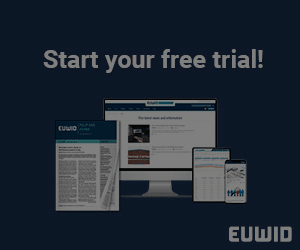From the image, can you give a detailed response to the question below:
What is the purpose of the promotional graphic?

The caption states that the promotional graphic aims to encourage potential subscribers to explore the services offered by EUWID, presenting a visually appealing call to action, which suggests that the purpose of the graphic is to encourage subscription.